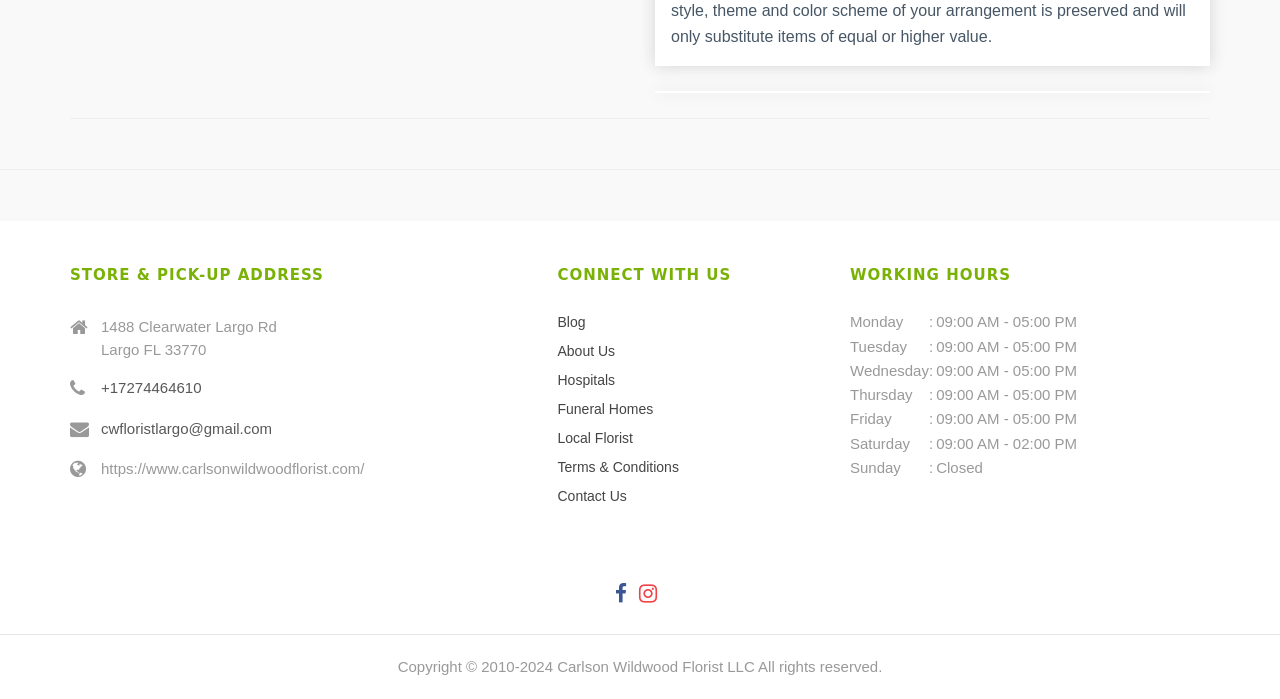Locate the bounding box coordinates of the segment that needs to be clicked to meet this instruction: "Visit the Unique Shelf website".

None